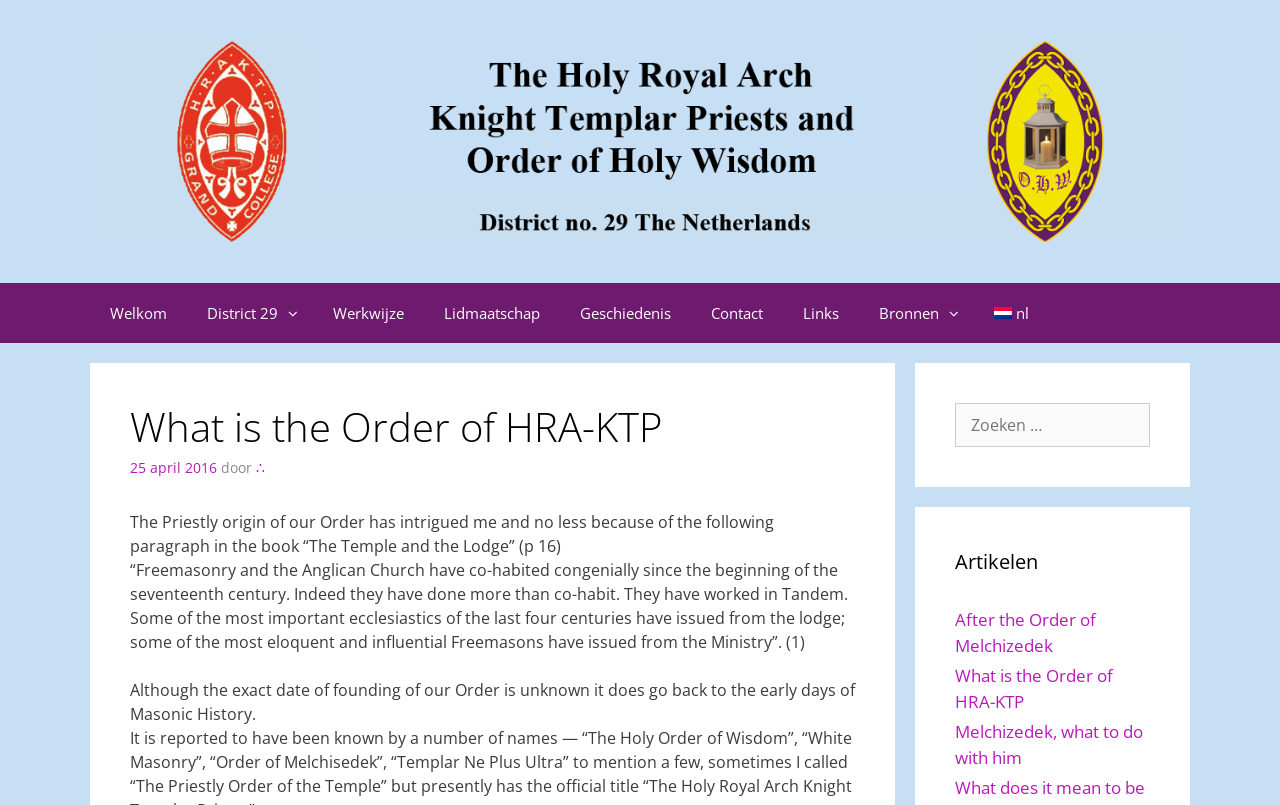Determine the bounding box coordinates of the element's region needed to click to follow the instruction: "Search for something". Provide these coordinates as four float numbers between 0 and 1, formatted as [left, top, right, bottom].

[0.746, 0.501, 0.898, 0.555]